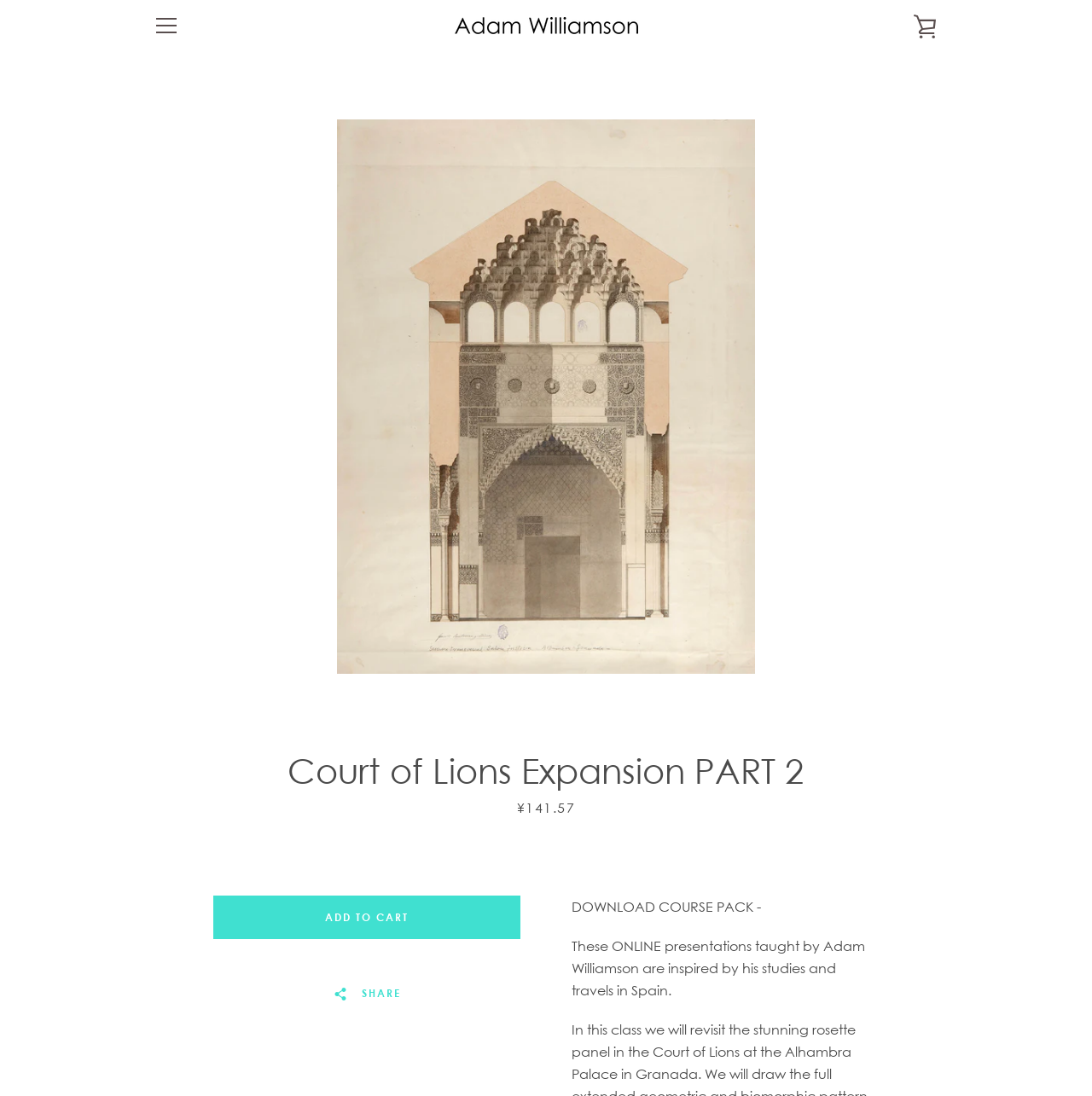Point out the bounding box coordinates of the section to click in order to follow this instruction: "View the image in slideshow".

[0.309, 0.109, 0.691, 0.615]